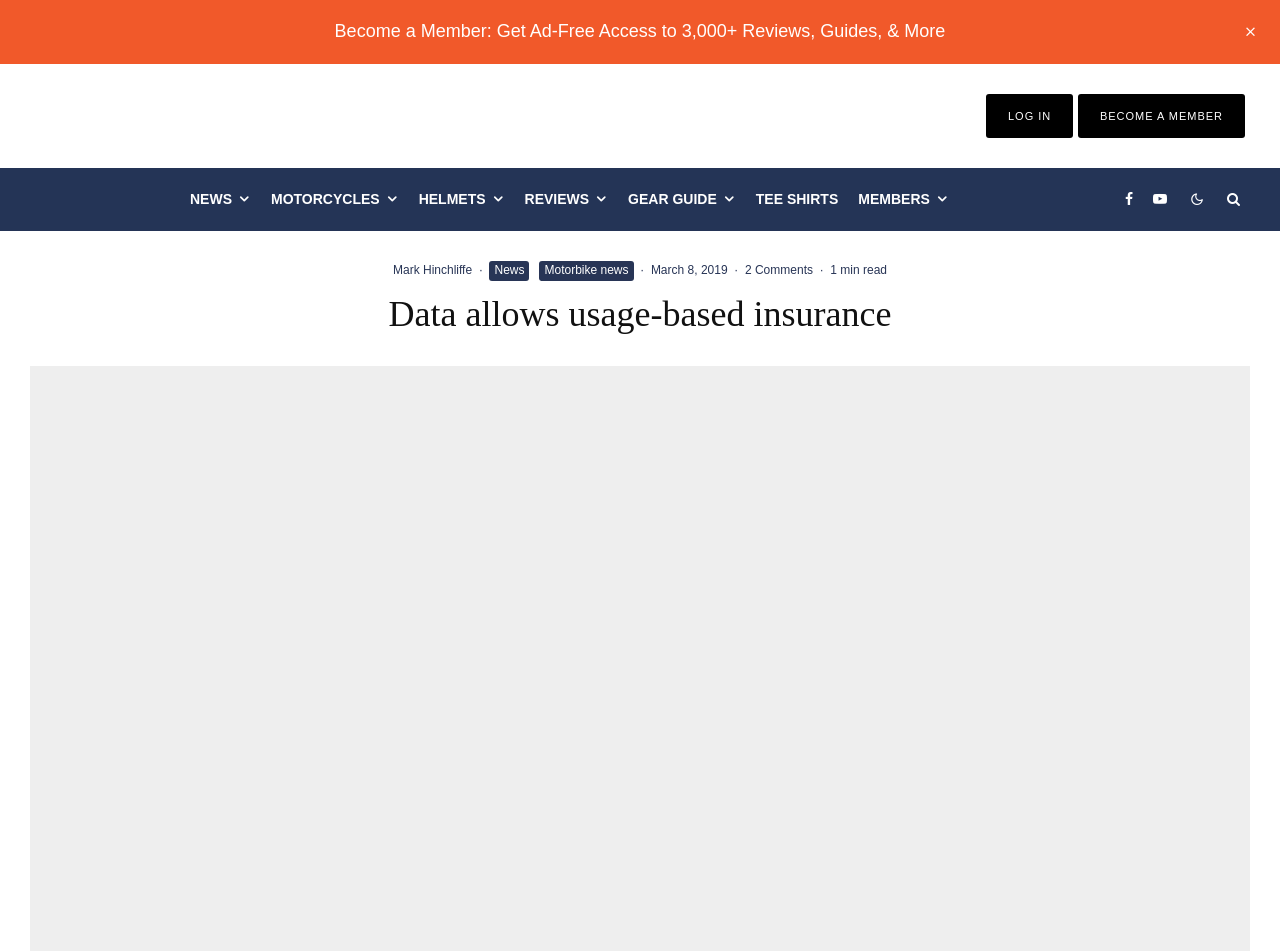What is the website's name?
Look at the image and respond to the question as thoroughly as possible.

I determined the website's name by looking at the root element, which is labeled as 'Data allows usage-based insurance - webBikeWorld'. This suggests that 'webBikeWorld' is the name of the website.